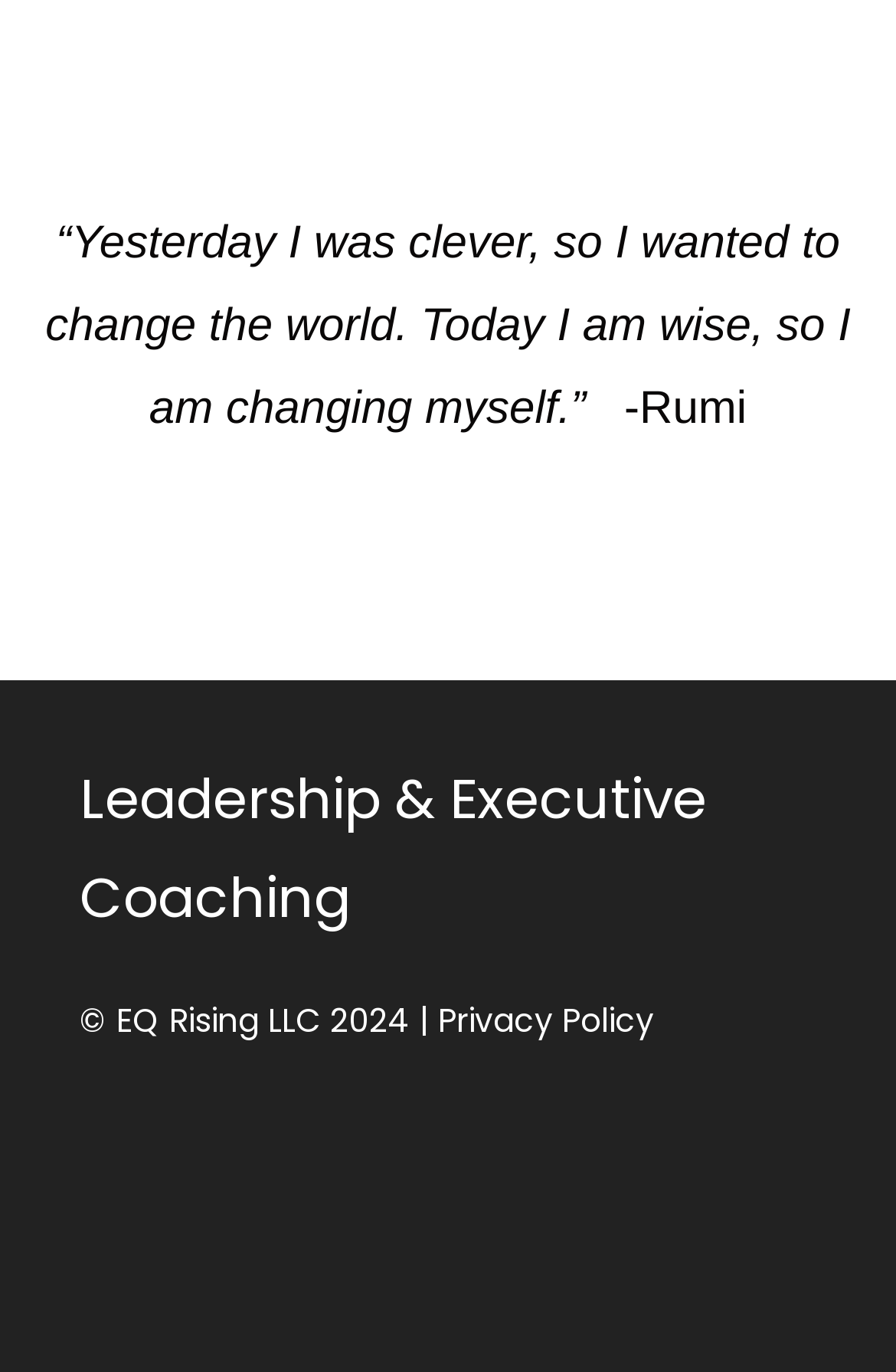Specify the bounding box coordinates (top-left x, top-left y, bottom-right x, bottom-right y) of the UI element in the screenshot that matches this description: Skip to content

None